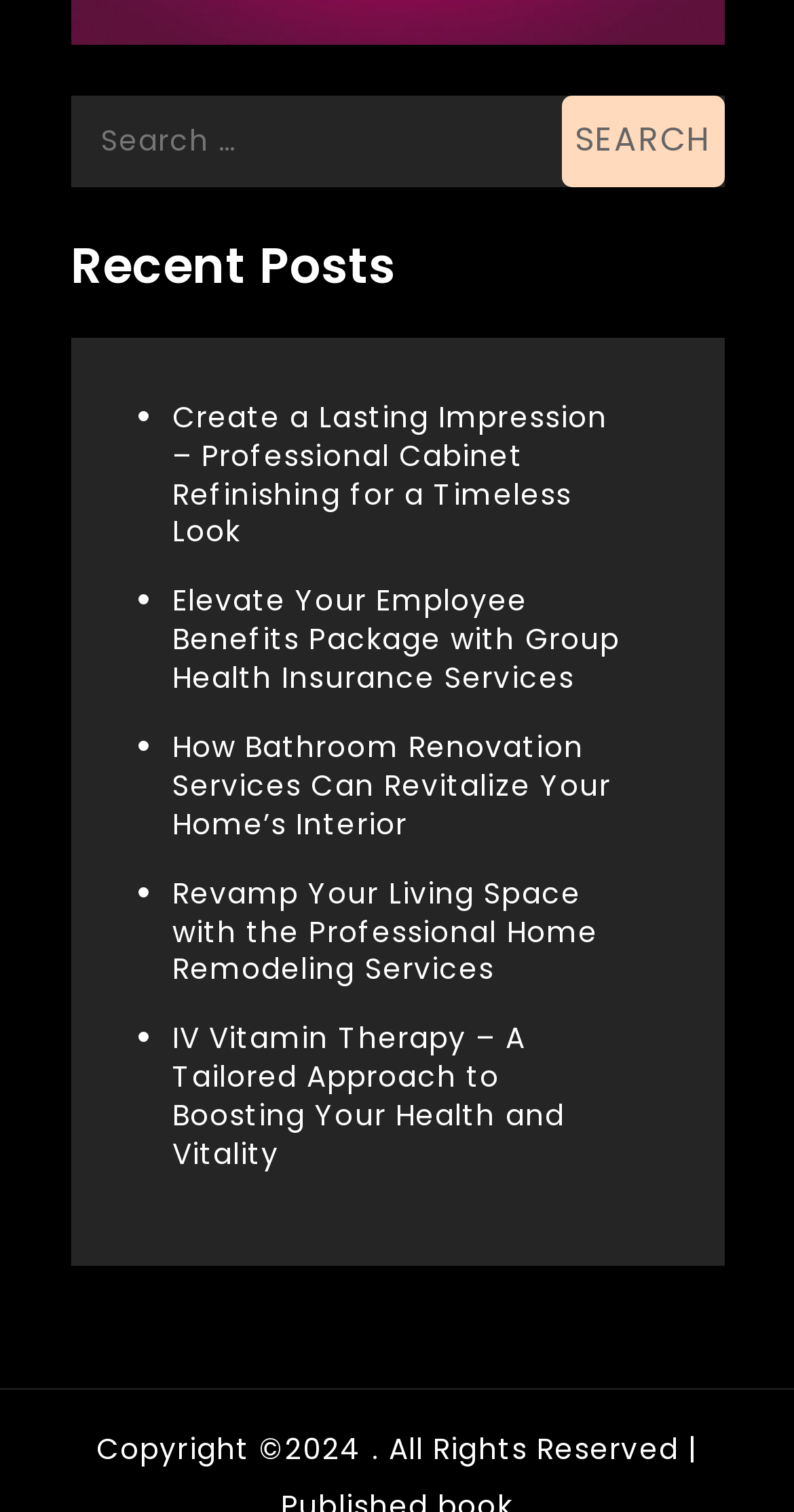Please determine the bounding box of the UI element that matches this description: parent_node: Search for: value="Search". The coordinates should be given as (top-left x, top-left y, bottom-right x, bottom-right y), with all values between 0 and 1.

[0.706, 0.063, 0.912, 0.124]